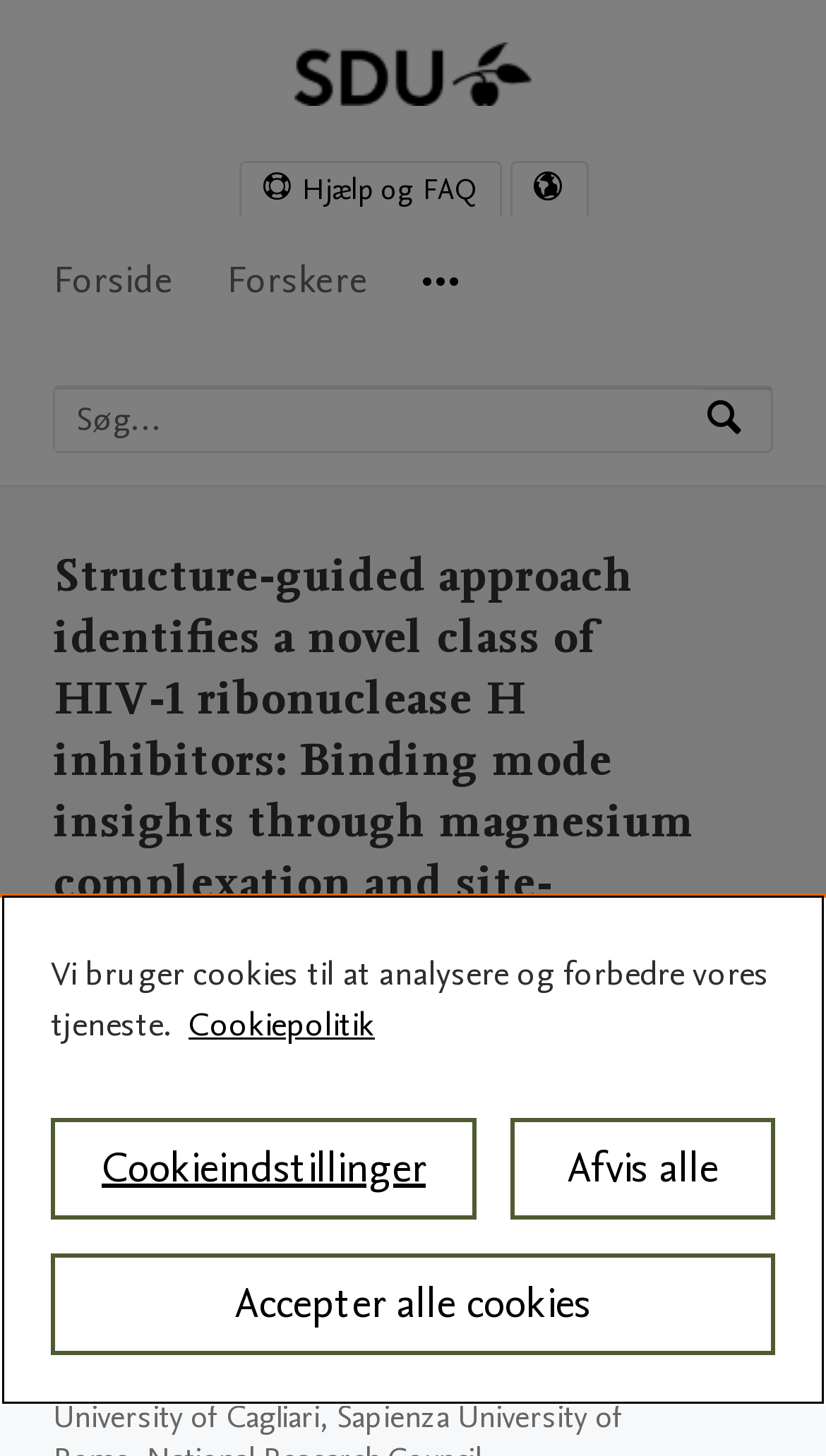Find the bounding box coordinates for the element that must be clicked to complete the instruction: "Read the publication by Vasanthanathan Poongavanam". The coordinates should be four float numbers between 0 and 1, indicated as [left, top, right, bottom].

[0.064, 0.693, 0.531, 0.722]